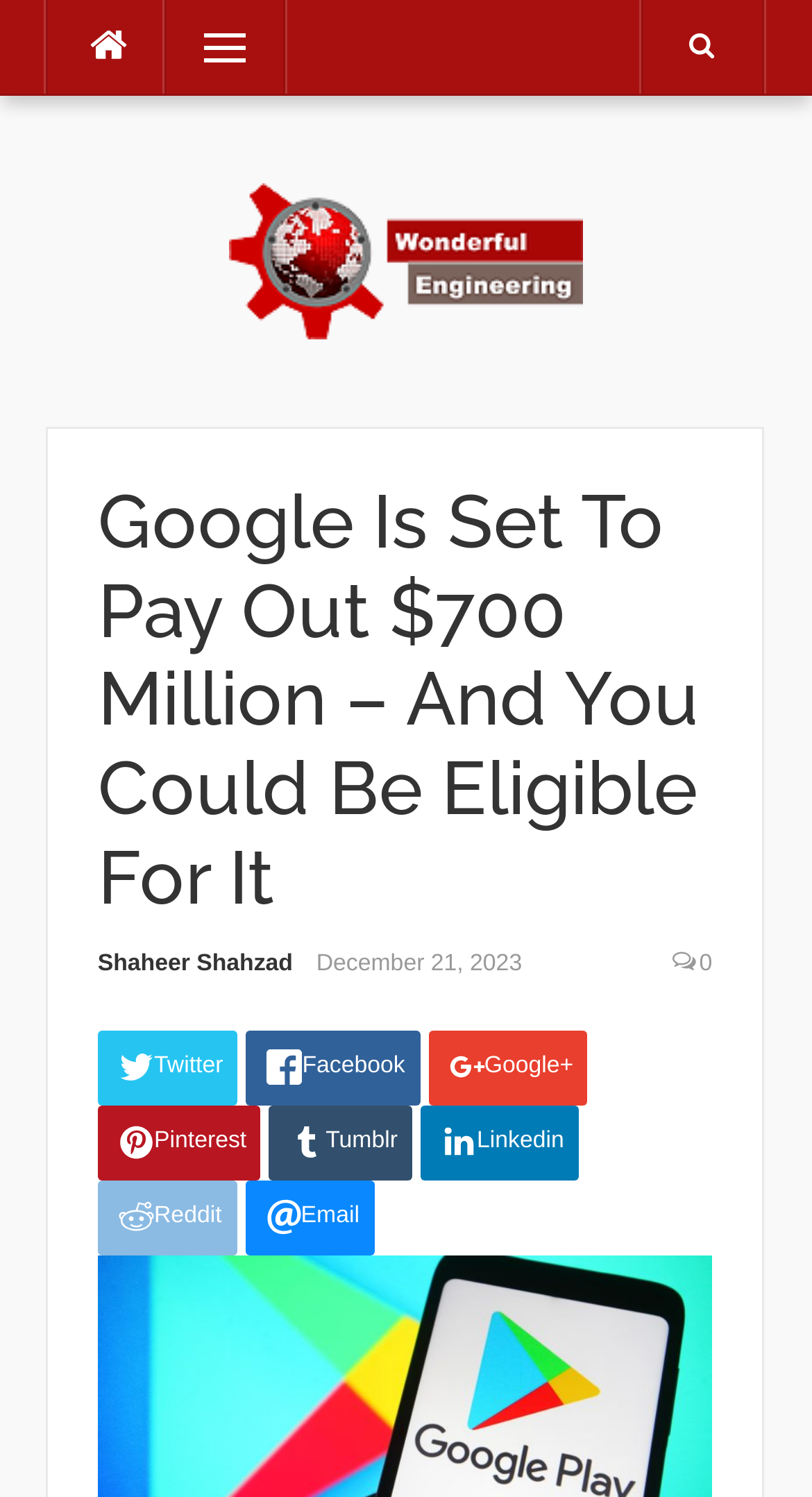Please analyze the image and give a detailed answer to the question:
When was the article published?

I discovered the publication date by looking at the time element with the text 'December 21, 2023', which is typically used to display the date and time of publication.